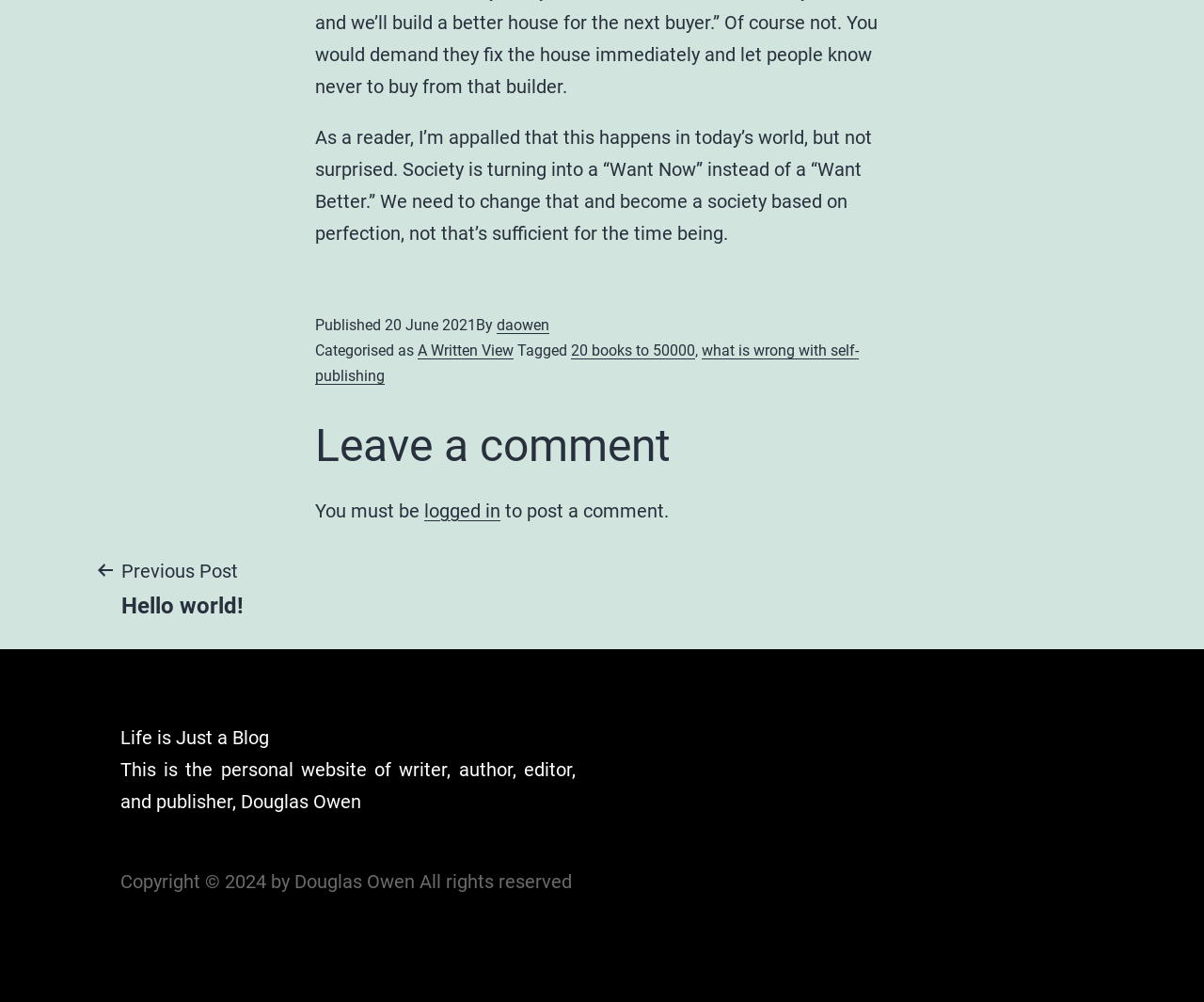Based on the element description: "A Written View", identify the UI element and provide its bounding box coordinates. Use four float numbers between 0 and 1, [left, top, right, bottom].

[0.347, 0.341, 0.427, 0.359]